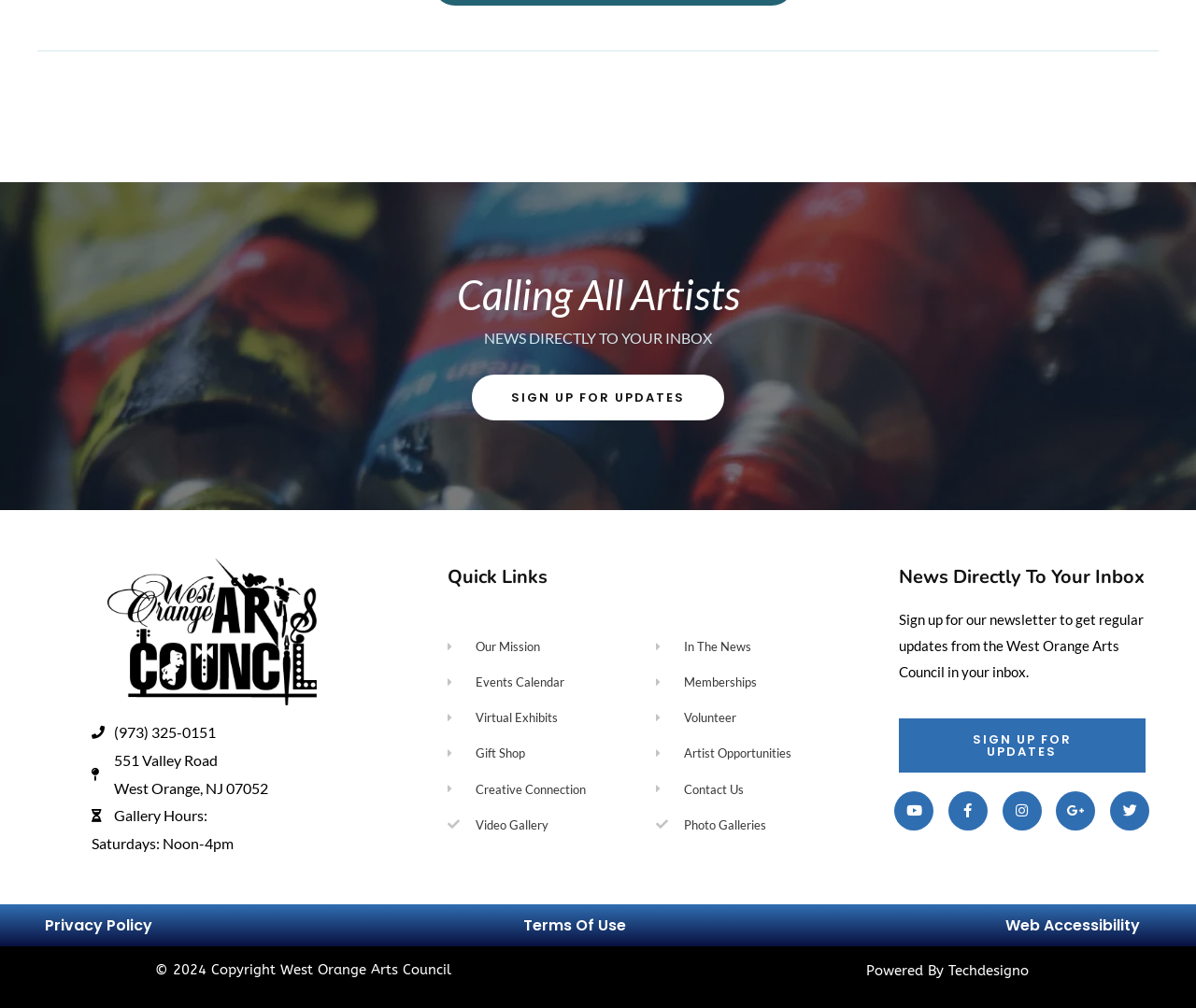Find the bounding box coordinates of the clickable area that will achieve the following instruction: "Visit the events calendar".

[0.374, 0.666, 0.548, 0.688]